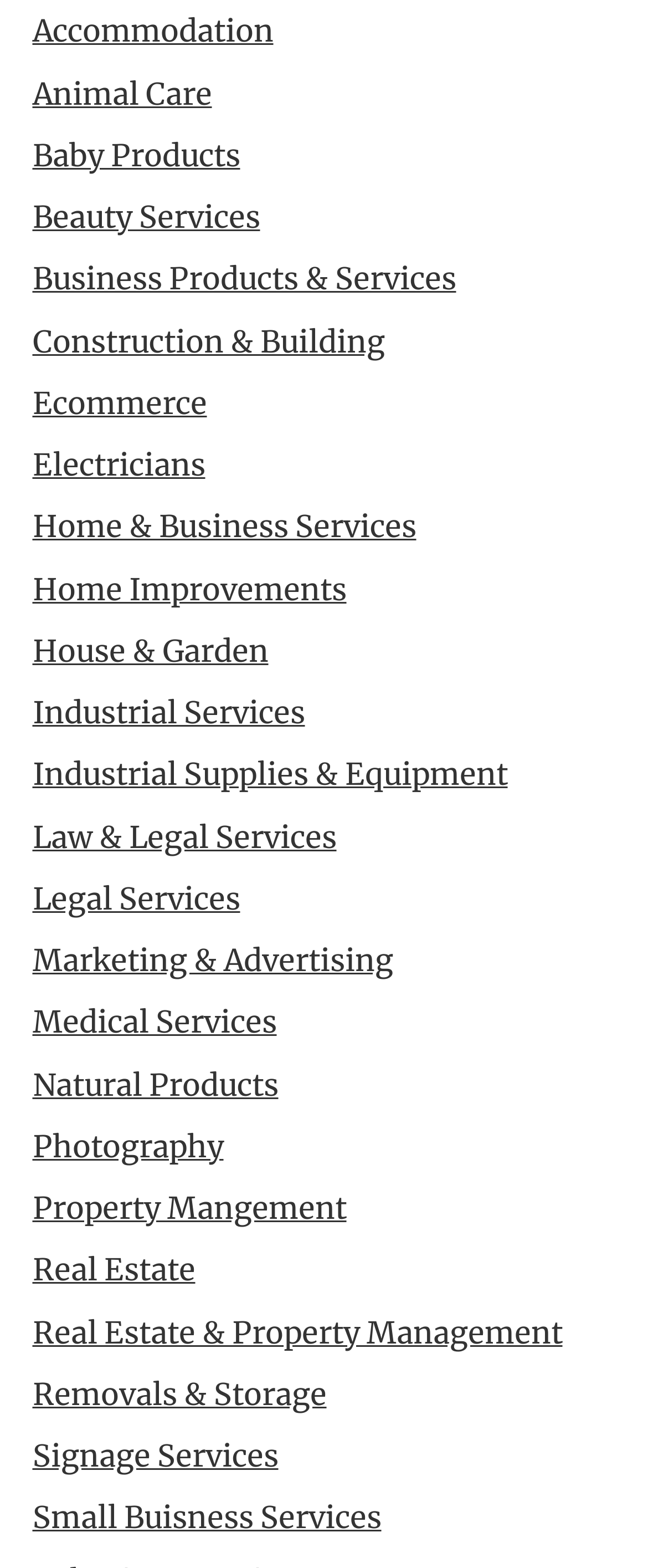Give a one-word or one-phrase response to the question: 
What is the category of services related to business operations?

Business Products & Services